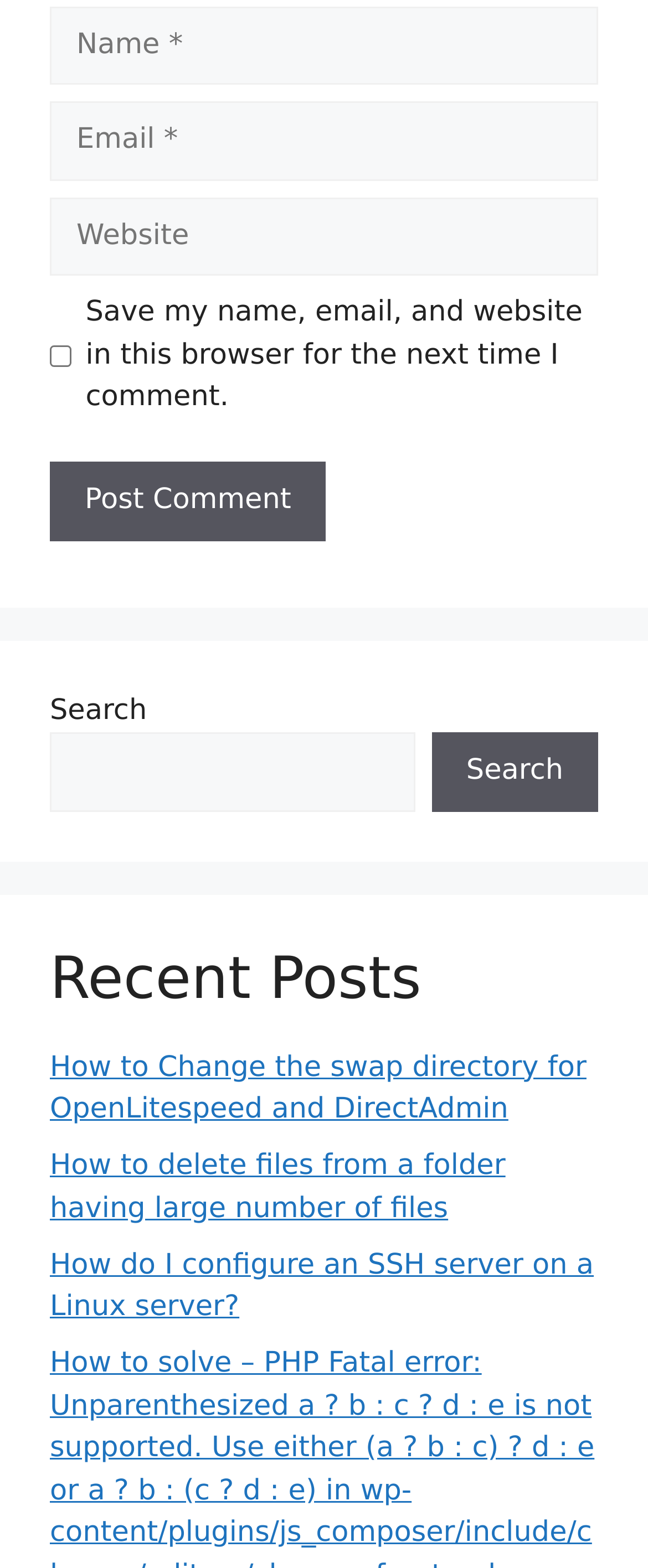Determine the bounding box coordinates for the HTML element described here: "parent_node: Comment name="author" placeholder="Name *"".

[0.077, 0.004, 0.923, 0.054]